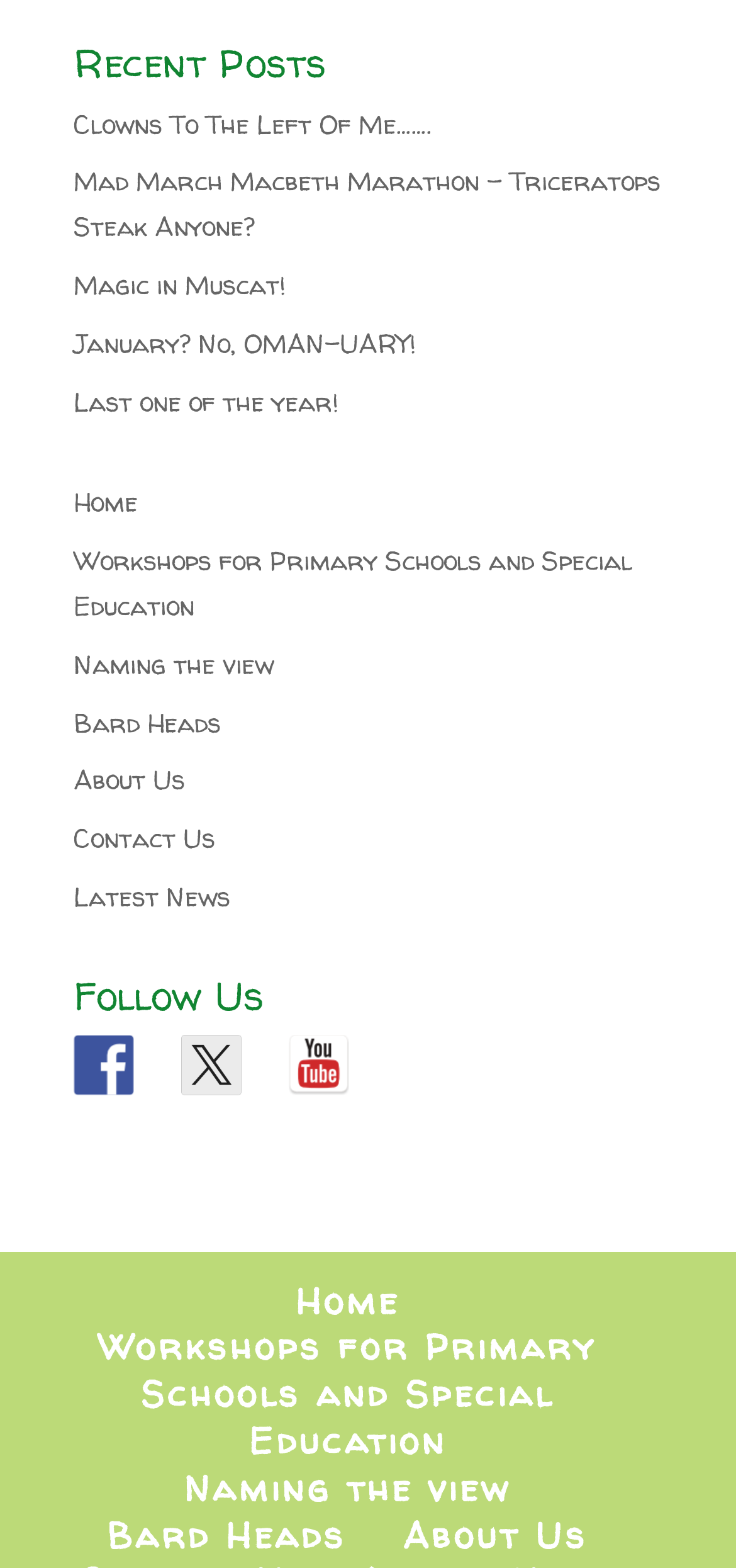What is the last link under 'Recent Posts'?
Deliver a detailed and extensive answer to the question.

I looked at the links under the 'Recent Posts' heading and found that the last link is 'Last one of the year!'.